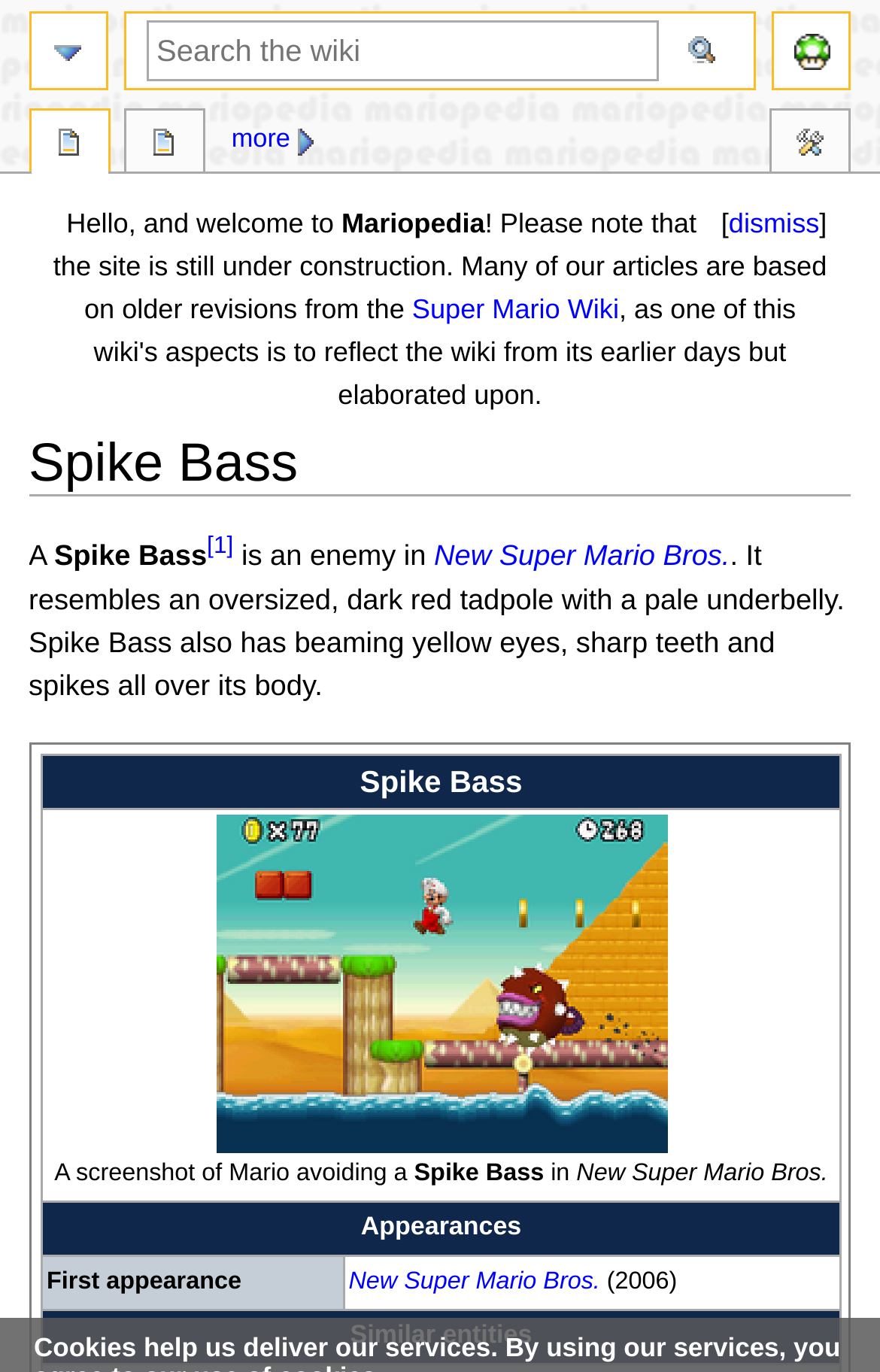With reference to the screenshot, provide a detailed response to the question below:
What is the first appearance of the Spike Bass?

I found the answer by looking at the table on the webpage, which lists the appearances of the Spike Bass. The first row of the table shows that the first appearance of the Spike Bass is in New Super Mario Bros. (2006).